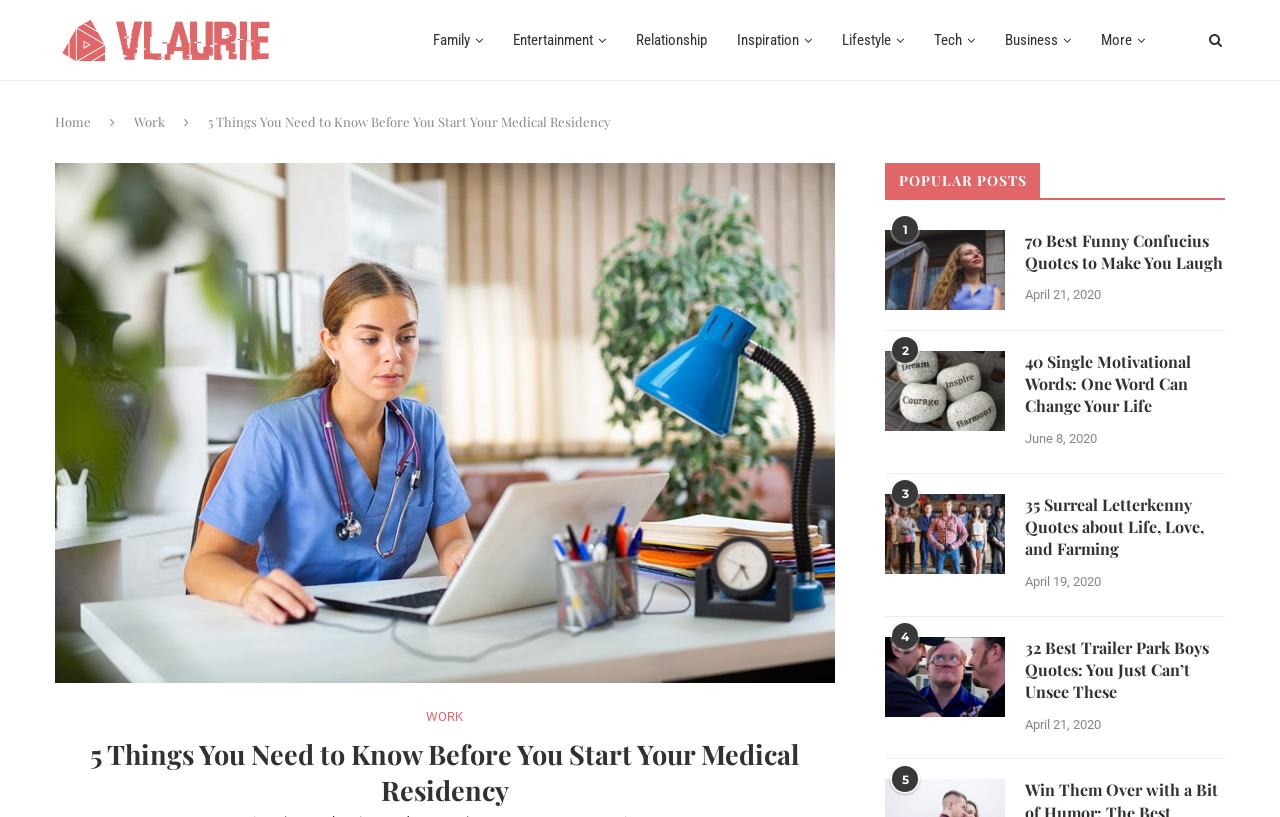Could you specify the bounding box coordinates for the clickable section to complete the following instruction: "Go to the 'Home' page"?

[0.043, 0.138, 0.071, 0.159]